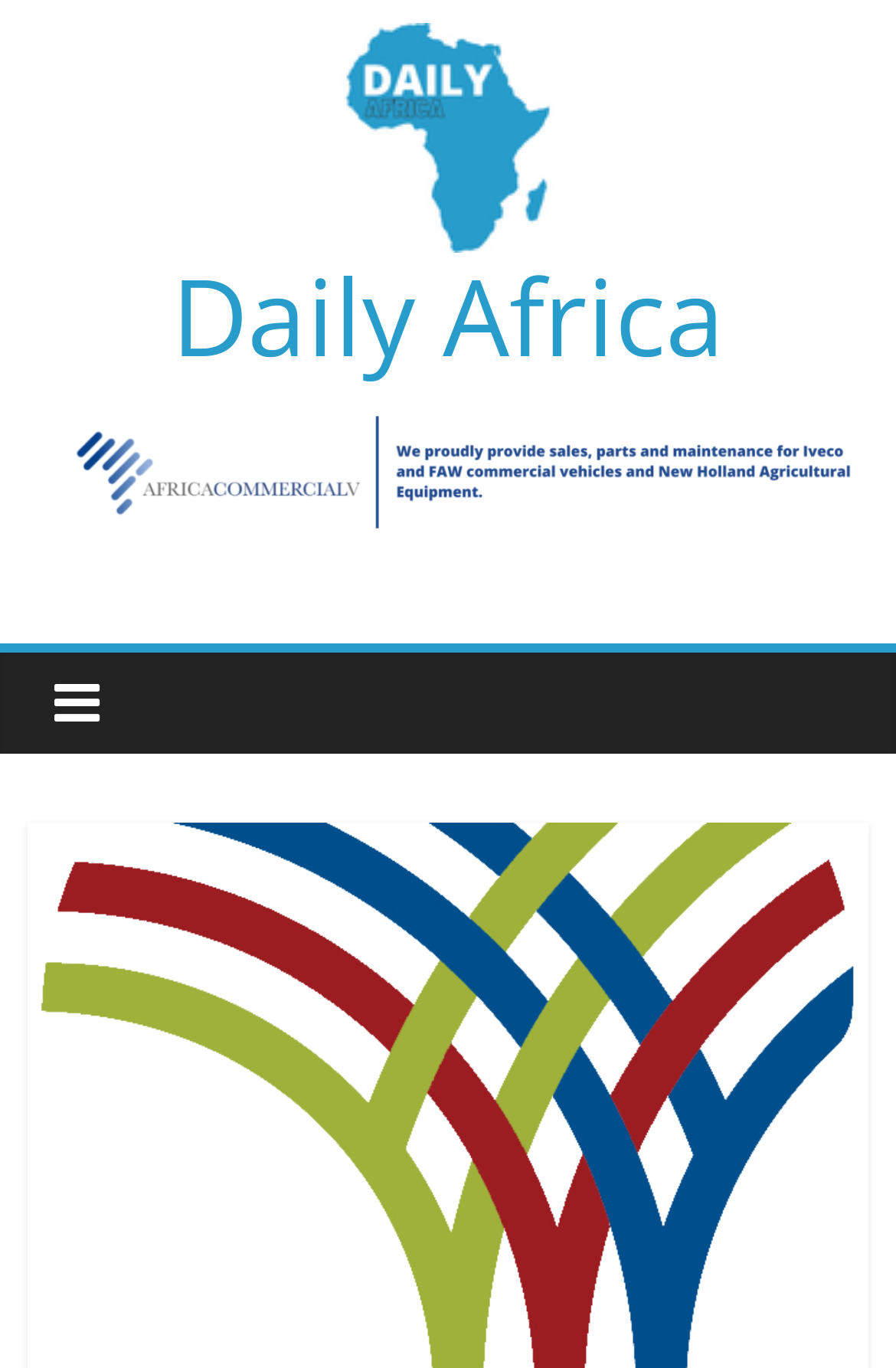What is the theme of the article?
Look at the image and answer the question using a single word or phrase.

Environment